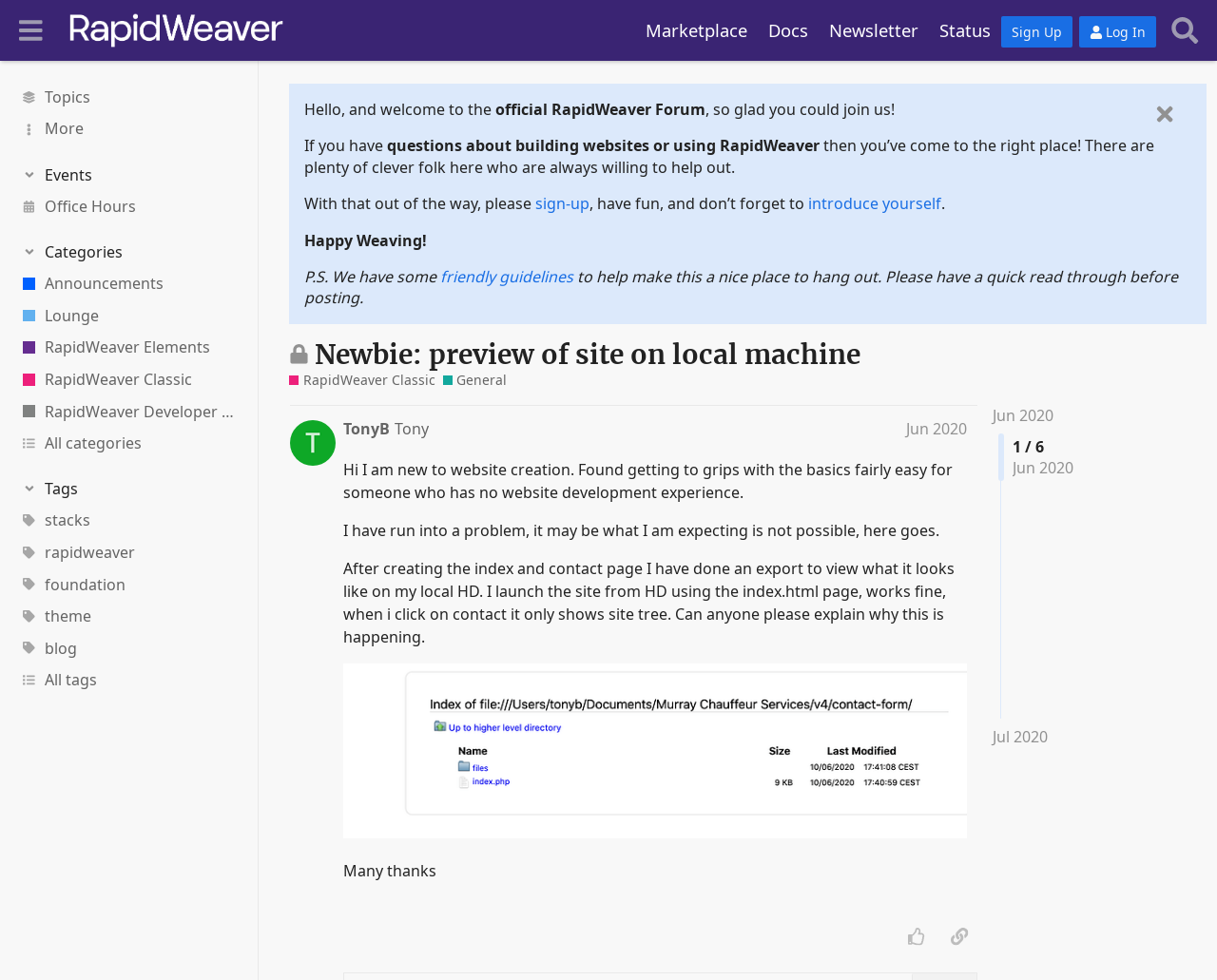Determine the primary headline of the webpage.

Newbie: preview of site on local machine